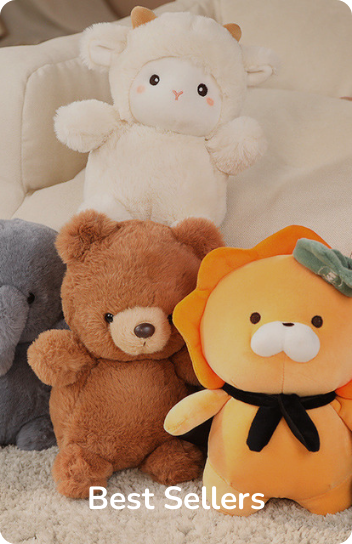What is the background tone of the image?
Based on the image, please offer an in-depth response to the question.

The caption describes the background as softly toned, which accentuates the playful colors and inviting textures of the plush toys, making the display irresistible for anyone who loves cuddly companions.